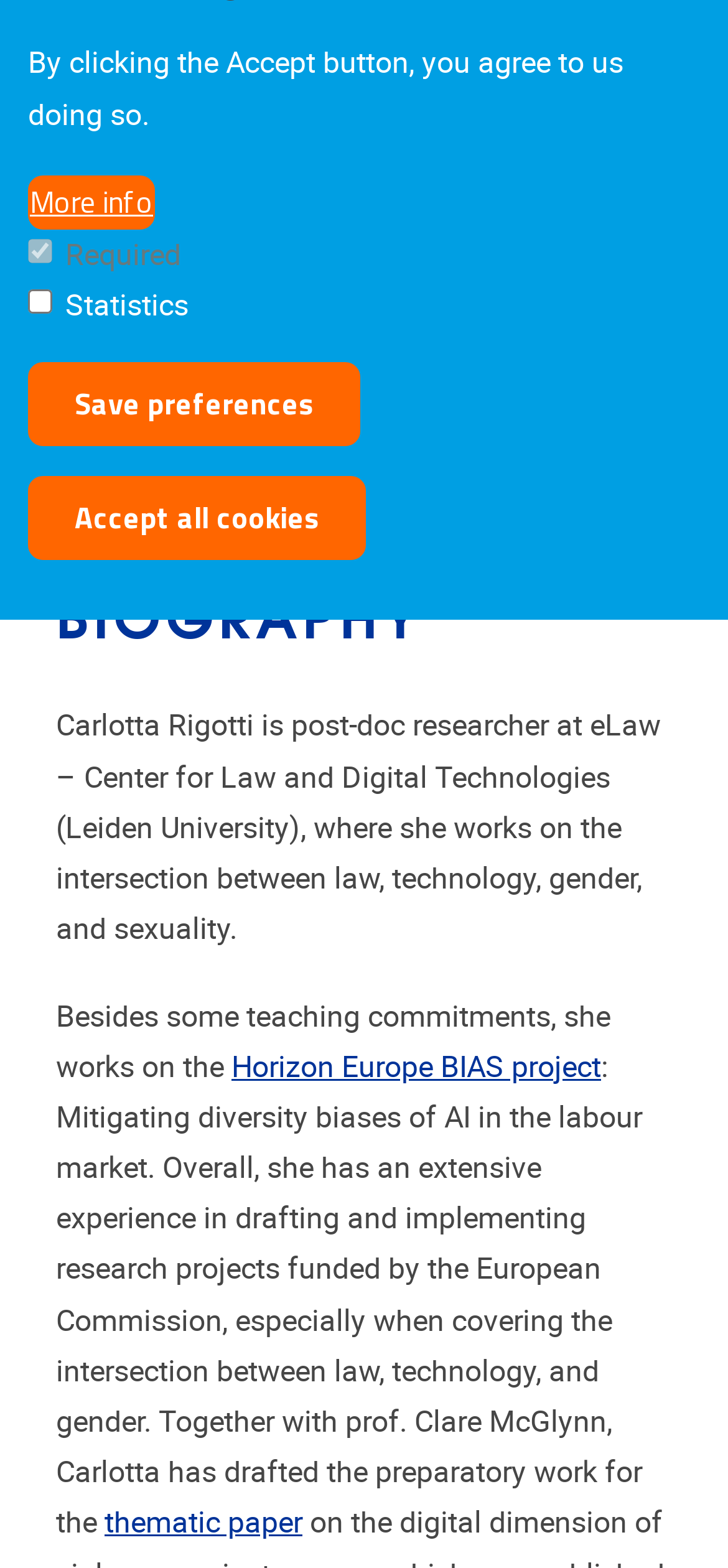Identify the bounding box for the UI element that is described as follows: "Save preferences".

[0.038, 0.231, 0.495, 0.284]